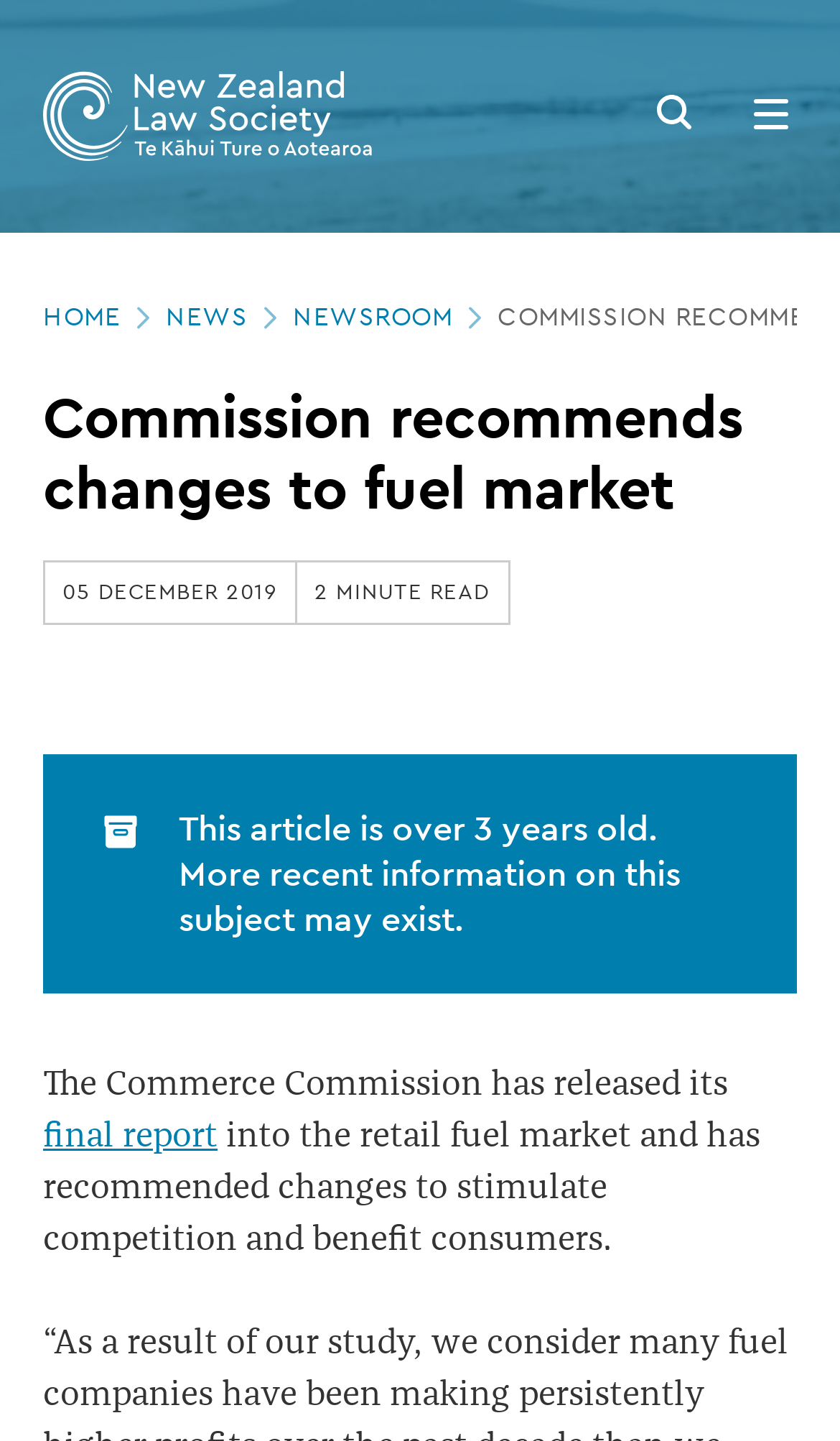Identify and provide the text content of the webpage's primary headline.

New Zealand Law Society - Commission recommends changes to fuel market